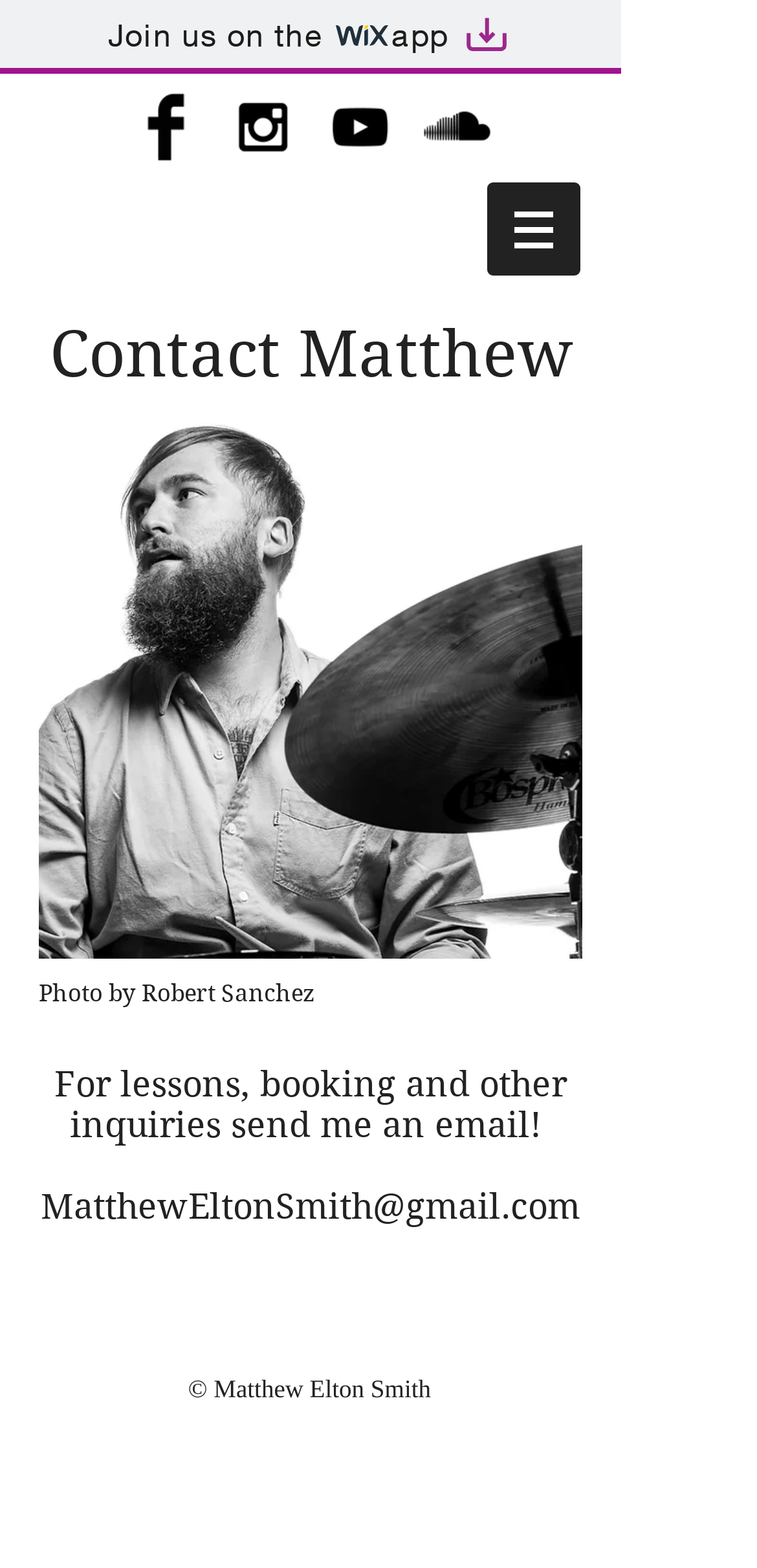What is the email address to contact Matthew?
Kindly answer the question with as much detail as you can.

The email address can be found in the main section of the webpage, under the heading 'Contact Matthew', where it is written as a link.